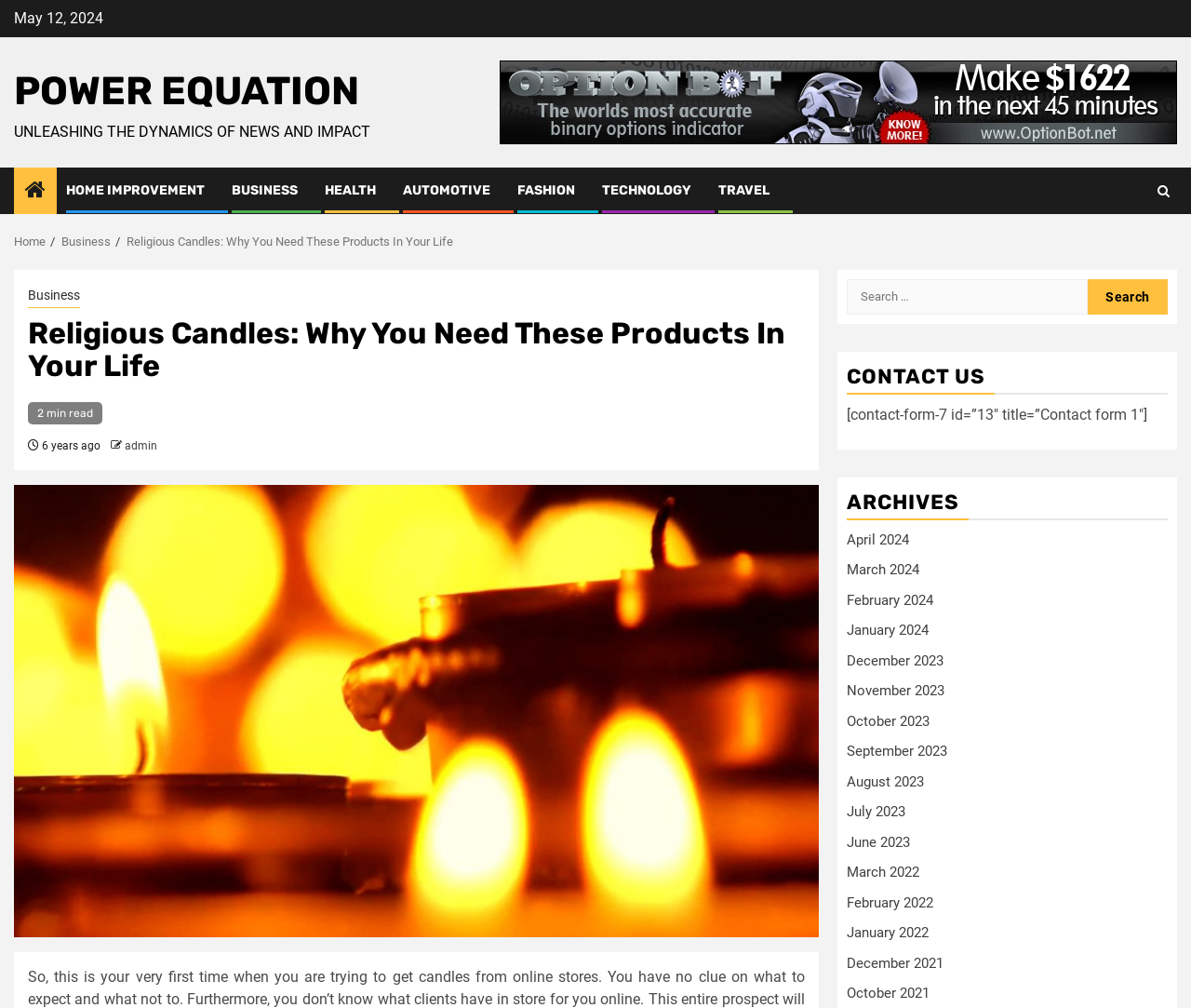Determine the bounding box coordinates of the UI element described below. Use the format (top-left x, top-left y, bottom-right x, bottom-right y) with floating point numbers between 0 and 1: input value="Search" name="searchValue" title="search..." value="Search"

None